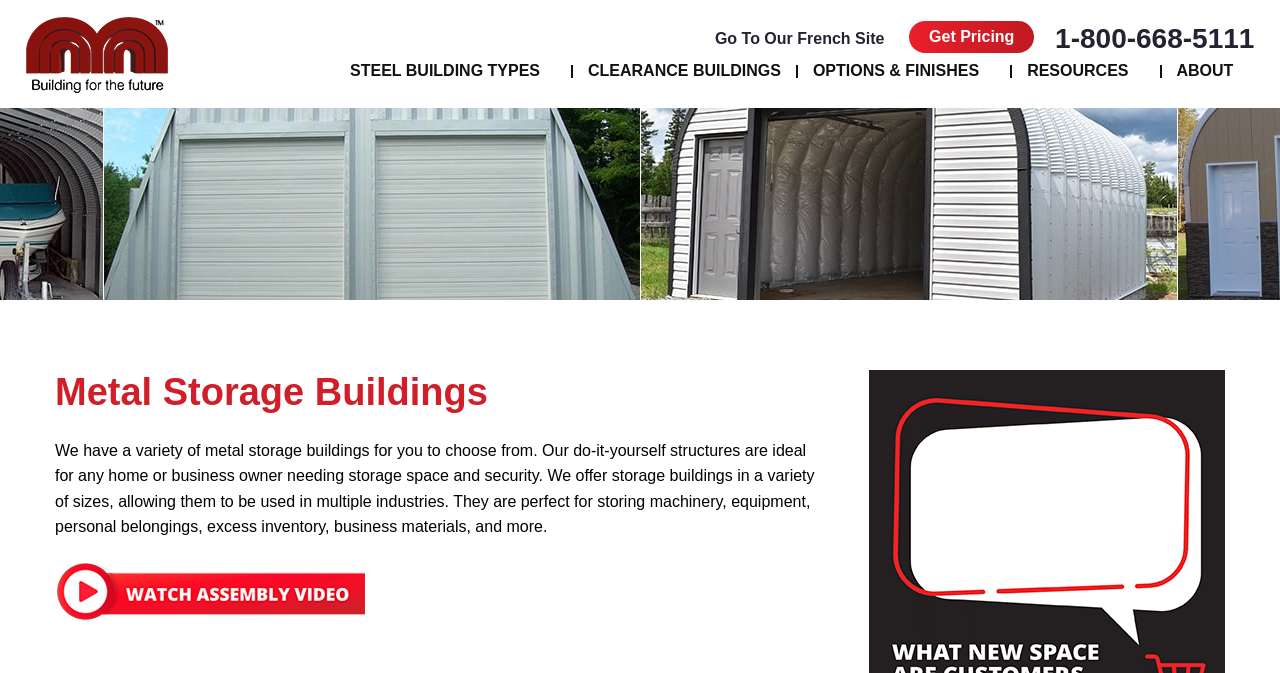Bounding box coordinates should be provided in the format (top-left x, top-left y, bottom-right x, bottom-right y) with all values between 0 and 1. Identify the bounding box for this UI element: Resources

[0.802, 0.097, 0.882, 0.116]